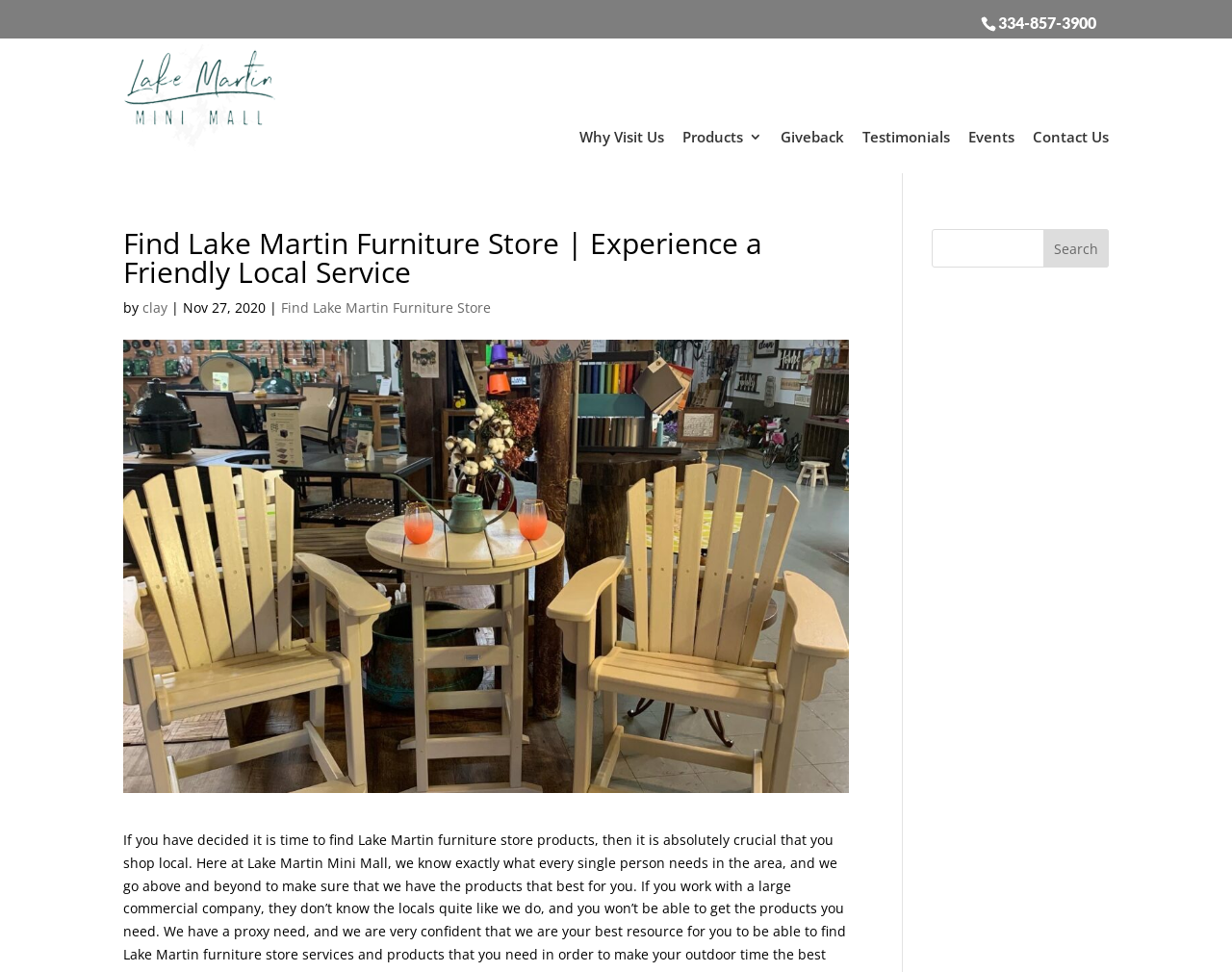How many links are there in the navigation menu?
Based on the image, answer the question with as much detail as possible.

I counted the links in the navigation menu by looking at the links 'Why Visit Us', 'Products 3', 'Giveback', 'Testimonials', 'Events', and 'Contact Us', which are all located in the middle of the webpage.